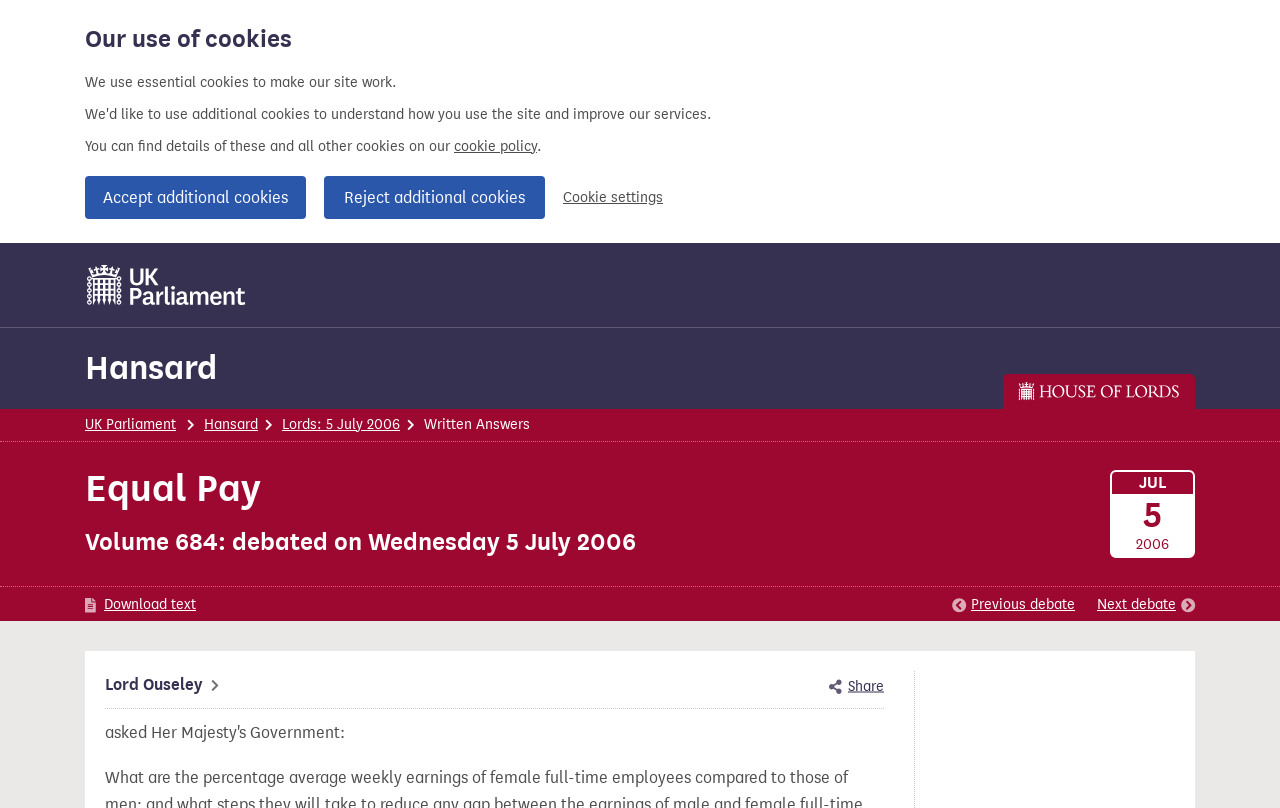What is the date of the debated topic?
Give a detailed and exhaustive answer to the question.

I determined the answer by looking at the heading 'Volume 684: debated on Wednesday 5 July 2006' which is a subheading under 'Hansard'.